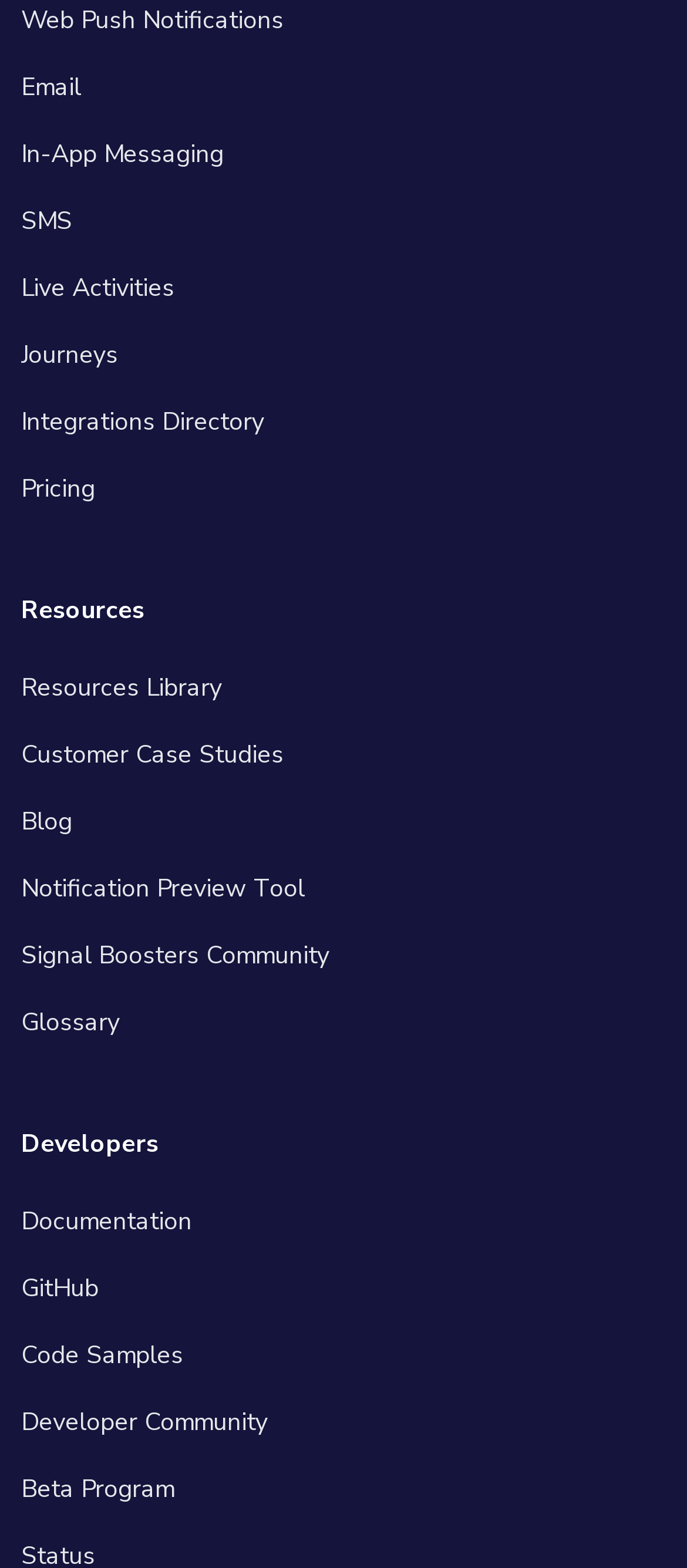Respond concisely with one word or phrase to the following query:
What is the first link on the webpage?

Web Push Notifications